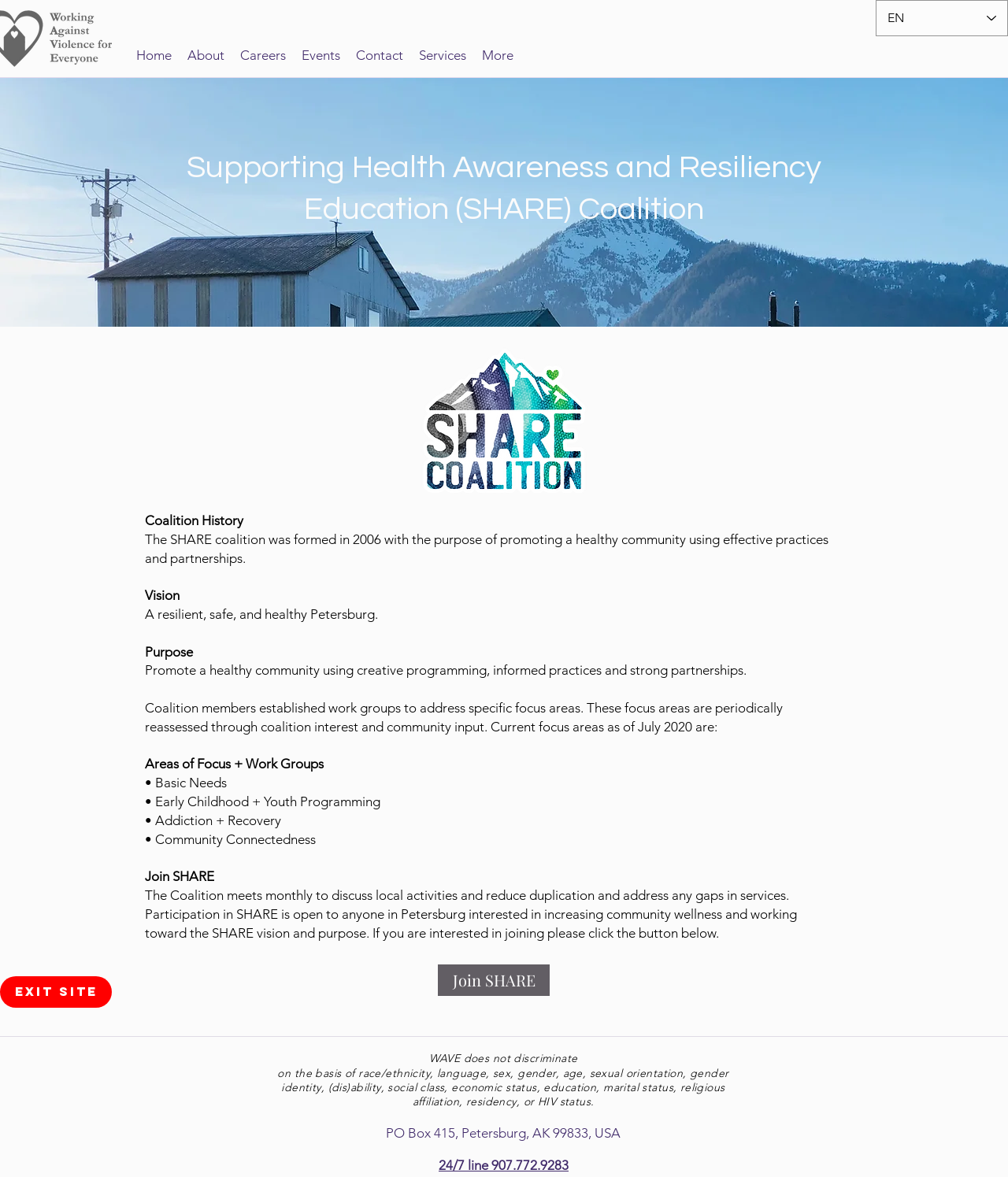Determine the bounding box of the UI component based on this description: "Events". The bounding box coordinates should be four float values between 0 and 1, i.e., [left, top, right, bottom].

[0.291, 0.037, 0.345, 0.057]